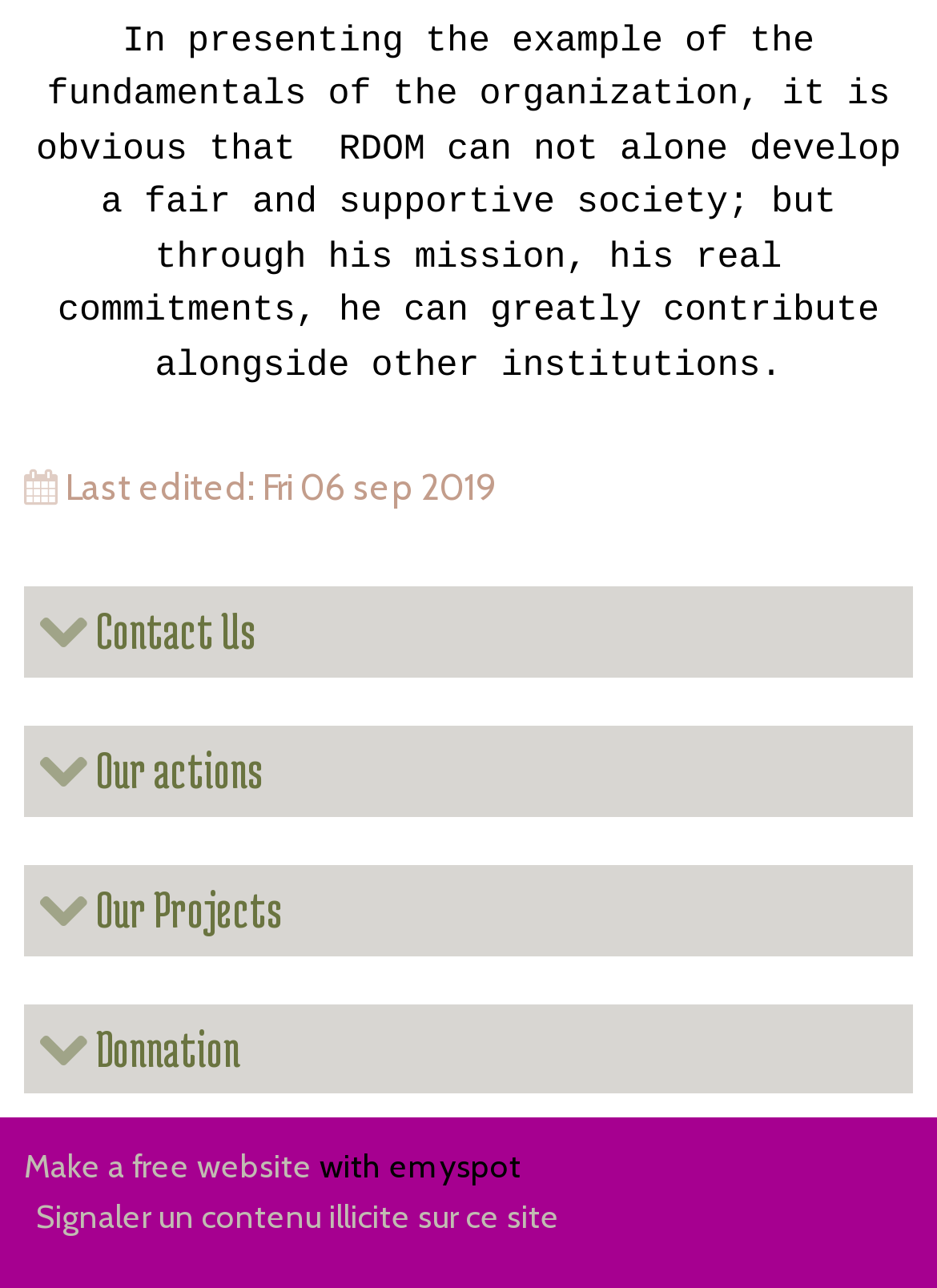Find the bounding box coordinates corresponding to the UI element with the description: "Make a free website". The coordinates should be formatted as [left, top, right, bottom], with values as floats between 0 and 1.

[0.026, 0.89, 0.333, 0.92]